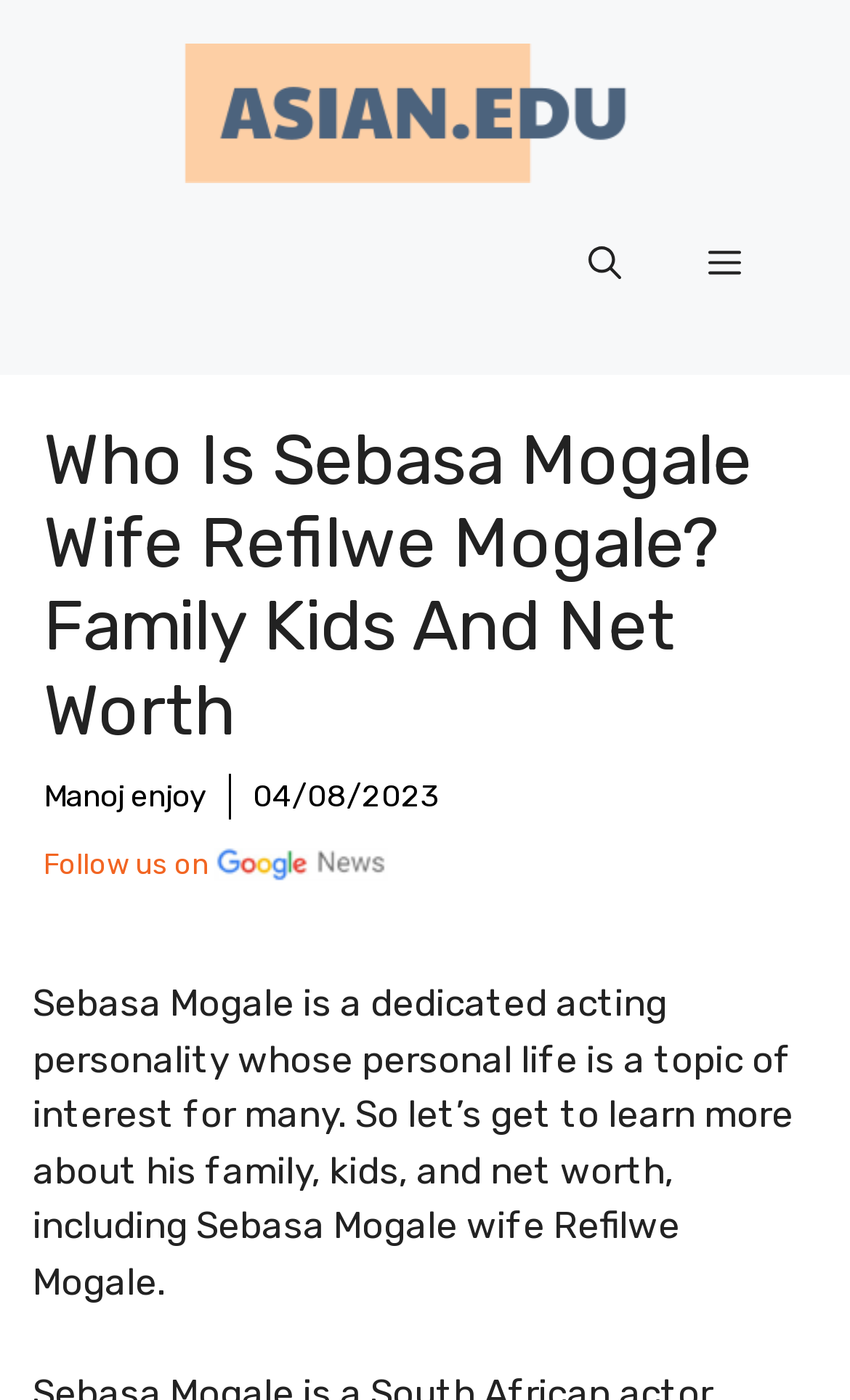Using a single word or phrase, answer the following question: 
What is the name of the person mentioned in the article?

Sebasa Mogale